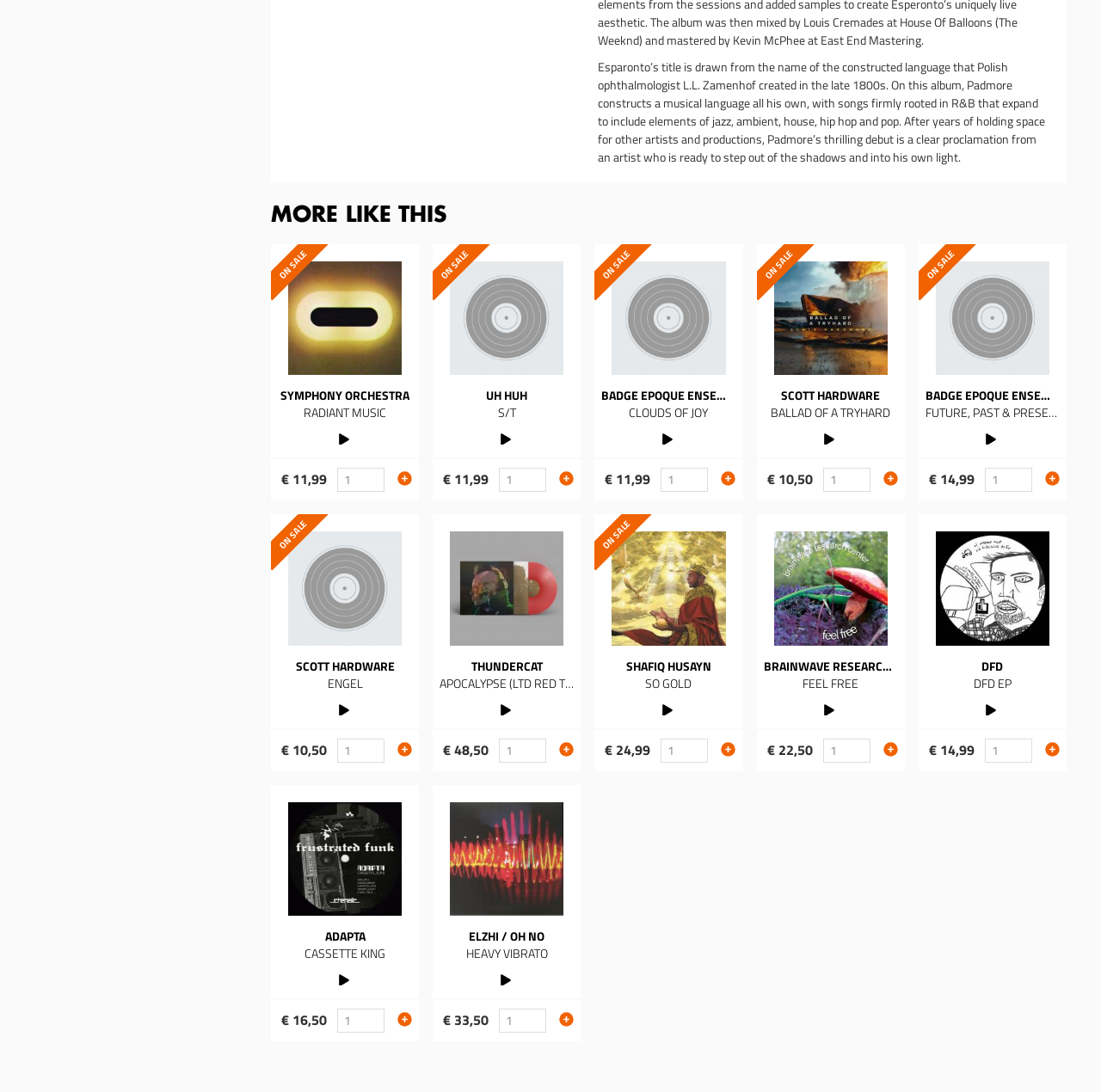How many products are on sale?
Observe the image and answer the question with a one-word or short phrase response.

9